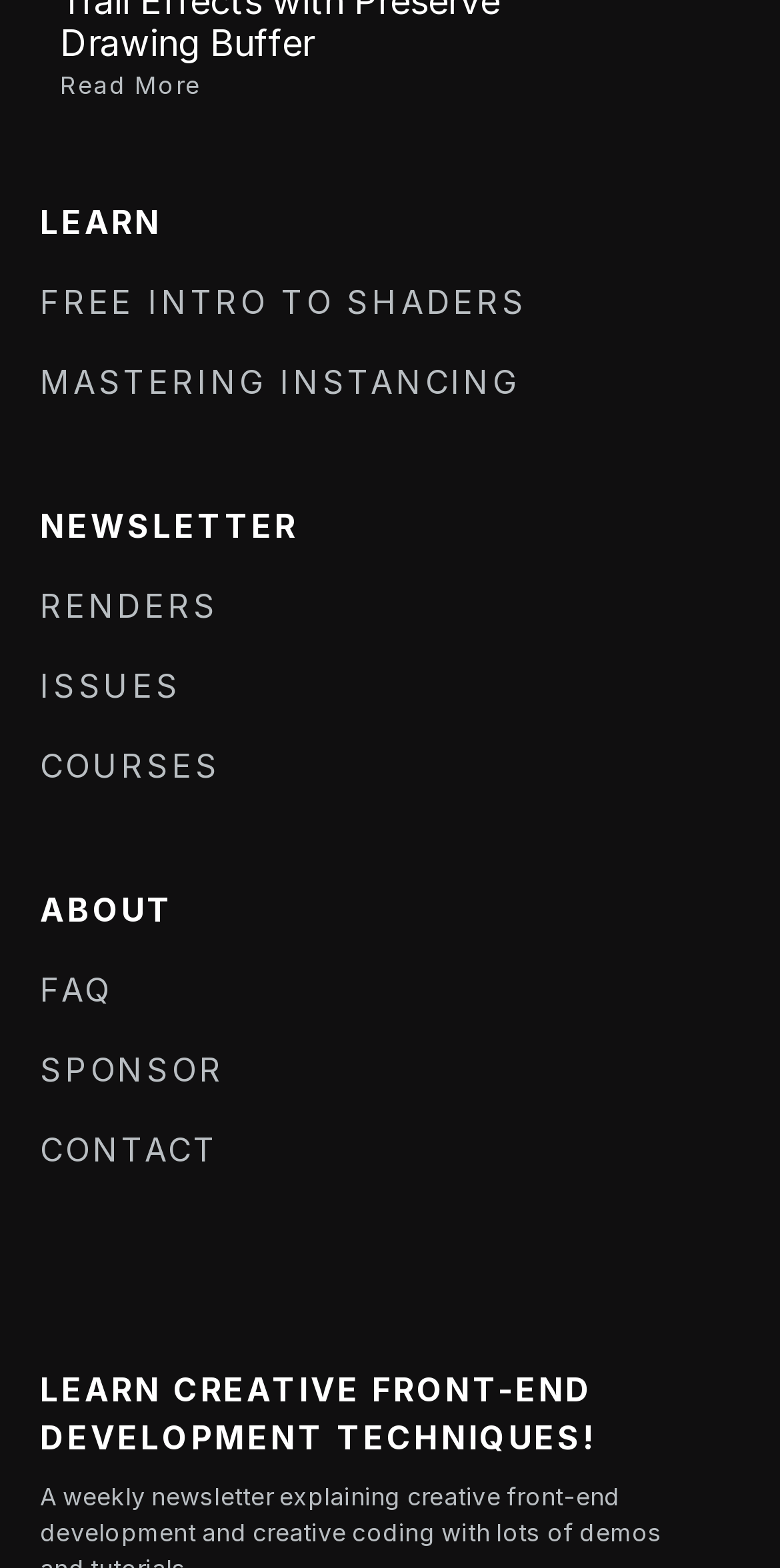Locate the bounding box coordinates of the item that should be clicked to fulfill the instruction: "view courses".

[0.051, 0.473, 0.867, 0.503]